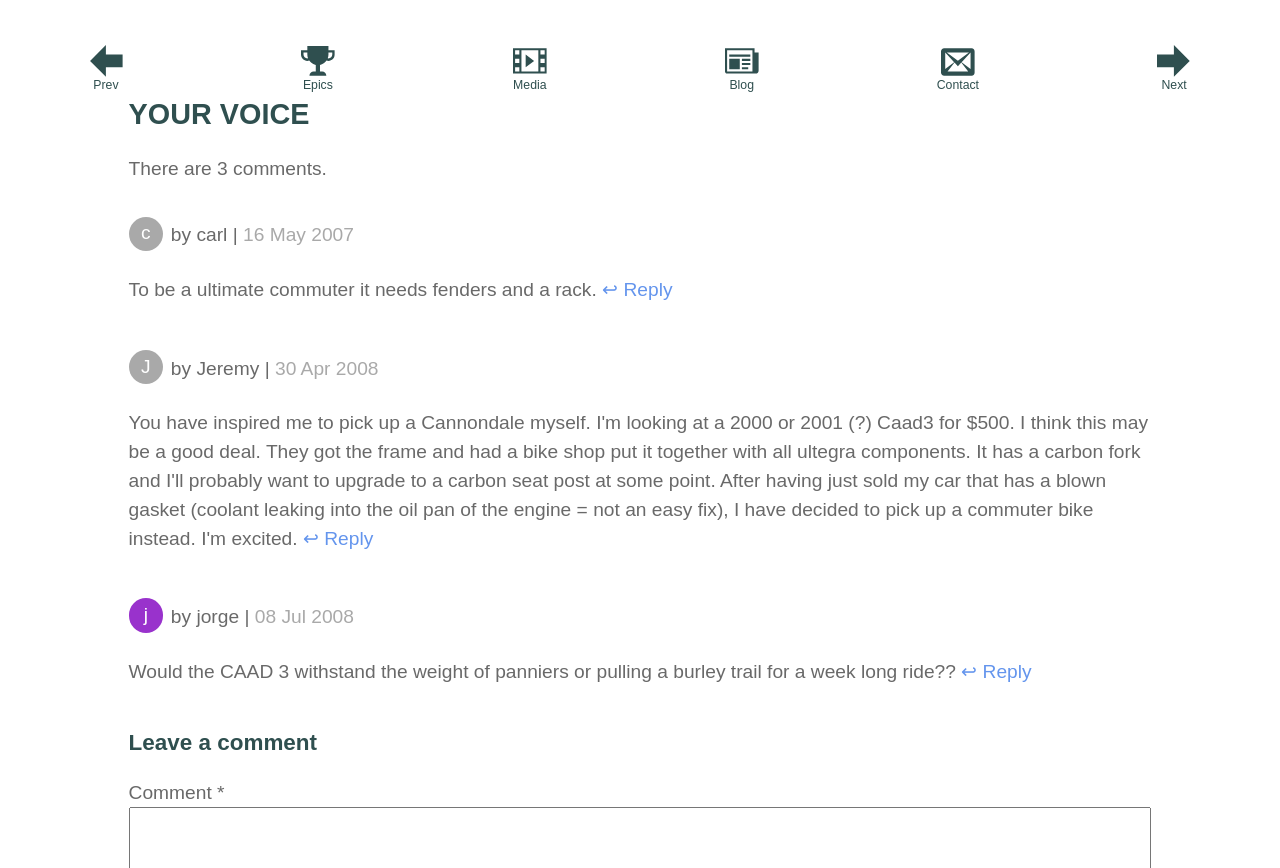Respond to the question below with a single word or phrase: What is the purpose of the link 'Reply to 124224'?

To reply to a comment